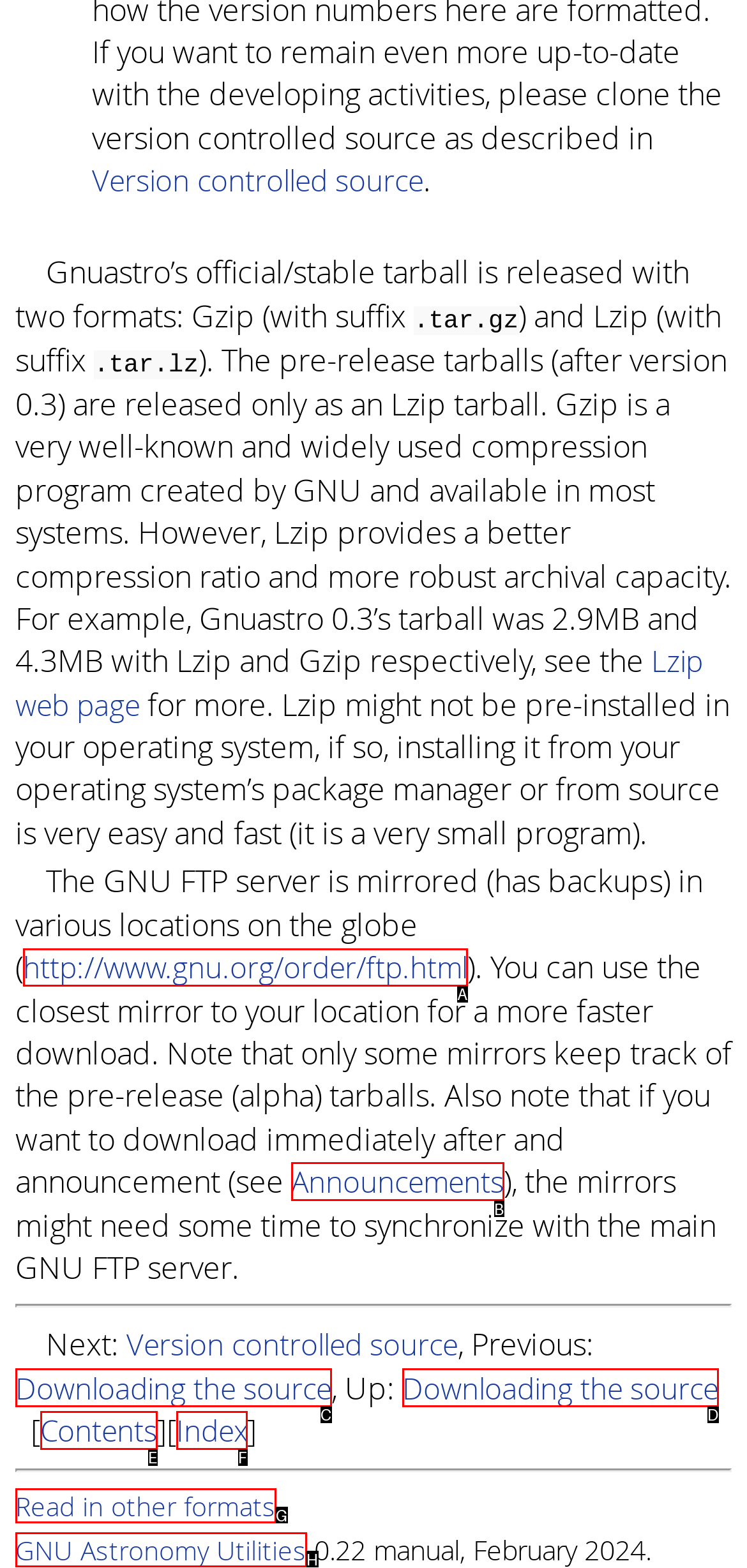Choose the UI element you need to click to carry out the task: Visit the GNU FTP server mirror page.
Respond with the corresponding option's letter.

A